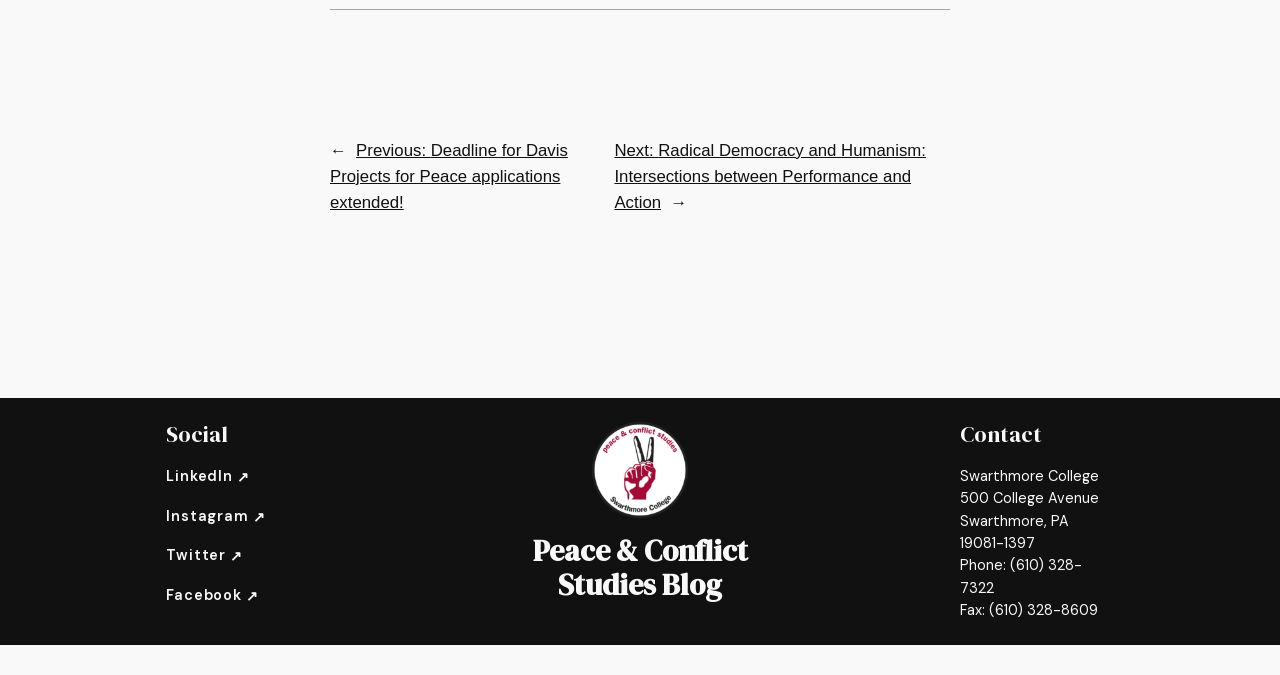Reply to the question below using a single word or brief phrase:
What is the purpose of the 'Previous' and 'Next' links?

To navigate posts